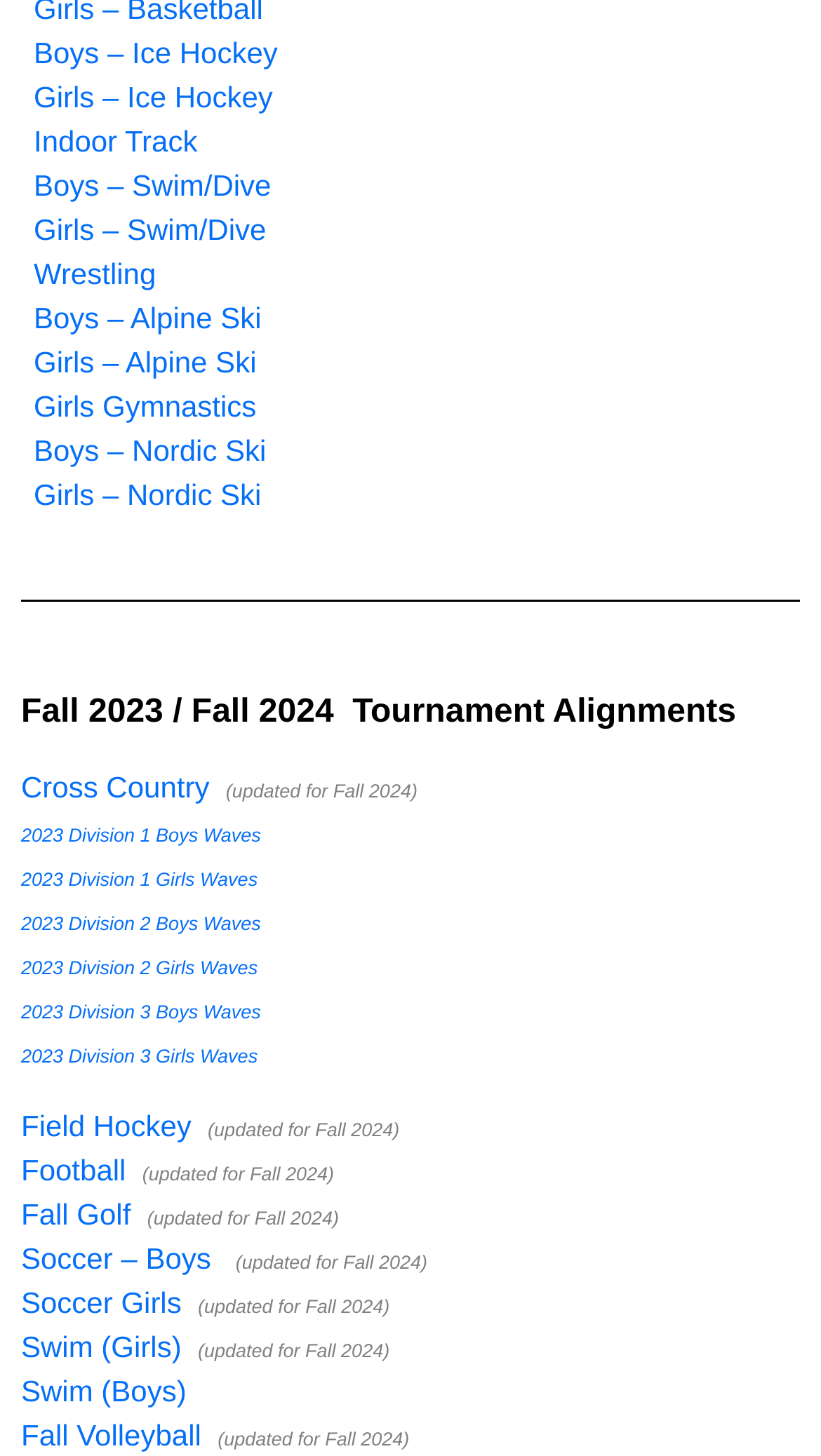Please analyze the image and give a detailed answer to the question:
How many divisions are there for Boys Waves in 2023?

I found three links with '2023 Division' and 'Boys Waves' in their text: '2023 Division 1 Boys Waves', '2023 Division 2 Boys Waves', and '2023 Division 3 Boys Waves'. This implies that there are three divisions for Boys Waves in 2023.